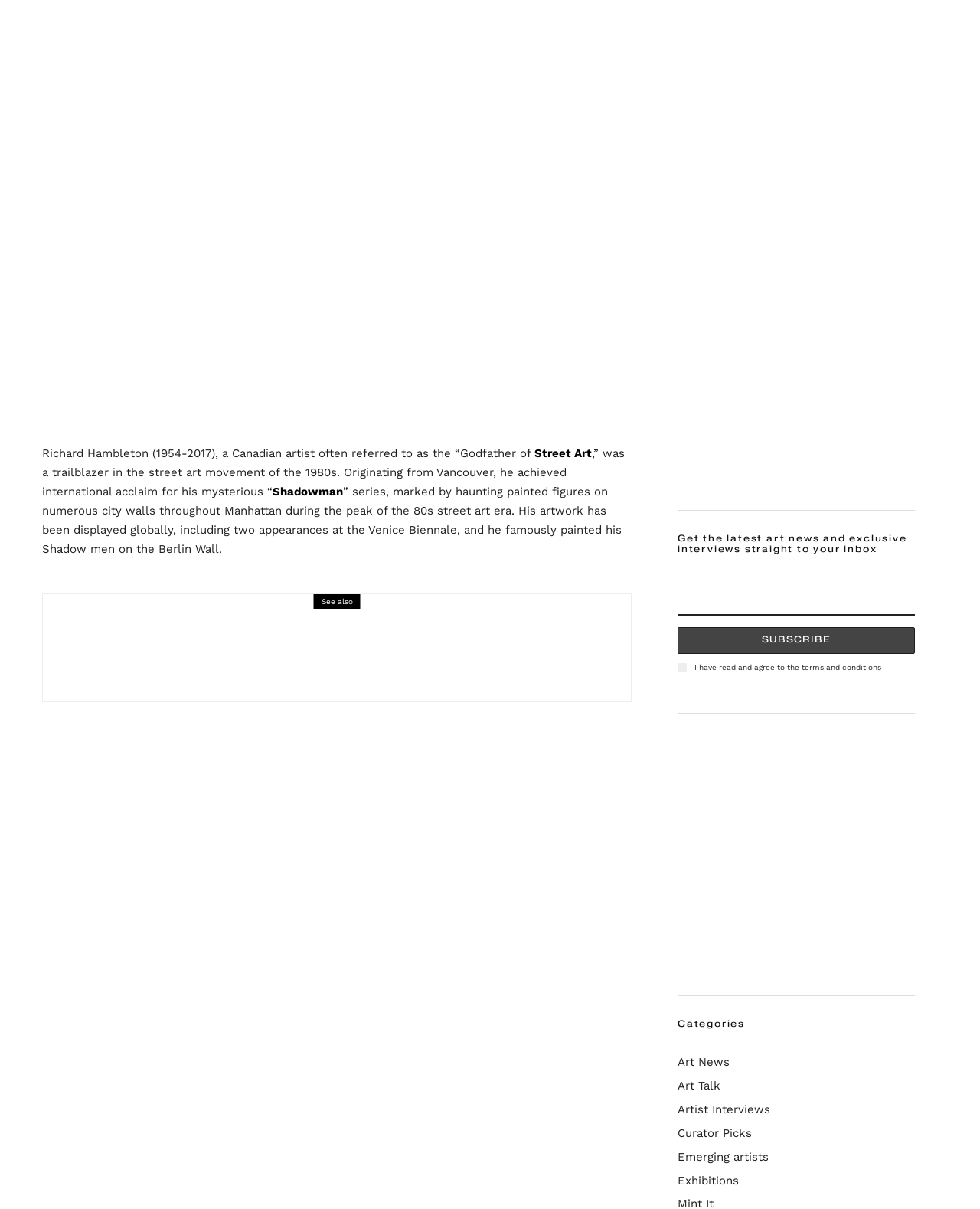Locate the bounding box coordinates of the element to click to perform the following action: 'Read the article 'Stephen Friedman Gallery to Showcase Dynamic Group Exhibition at Art Basel 2024''. The coordinates should be given as four float values between 0 and 1, in the form of [left, top, right, bottom].

[0.059, 0.504, 0.138, 0.567]